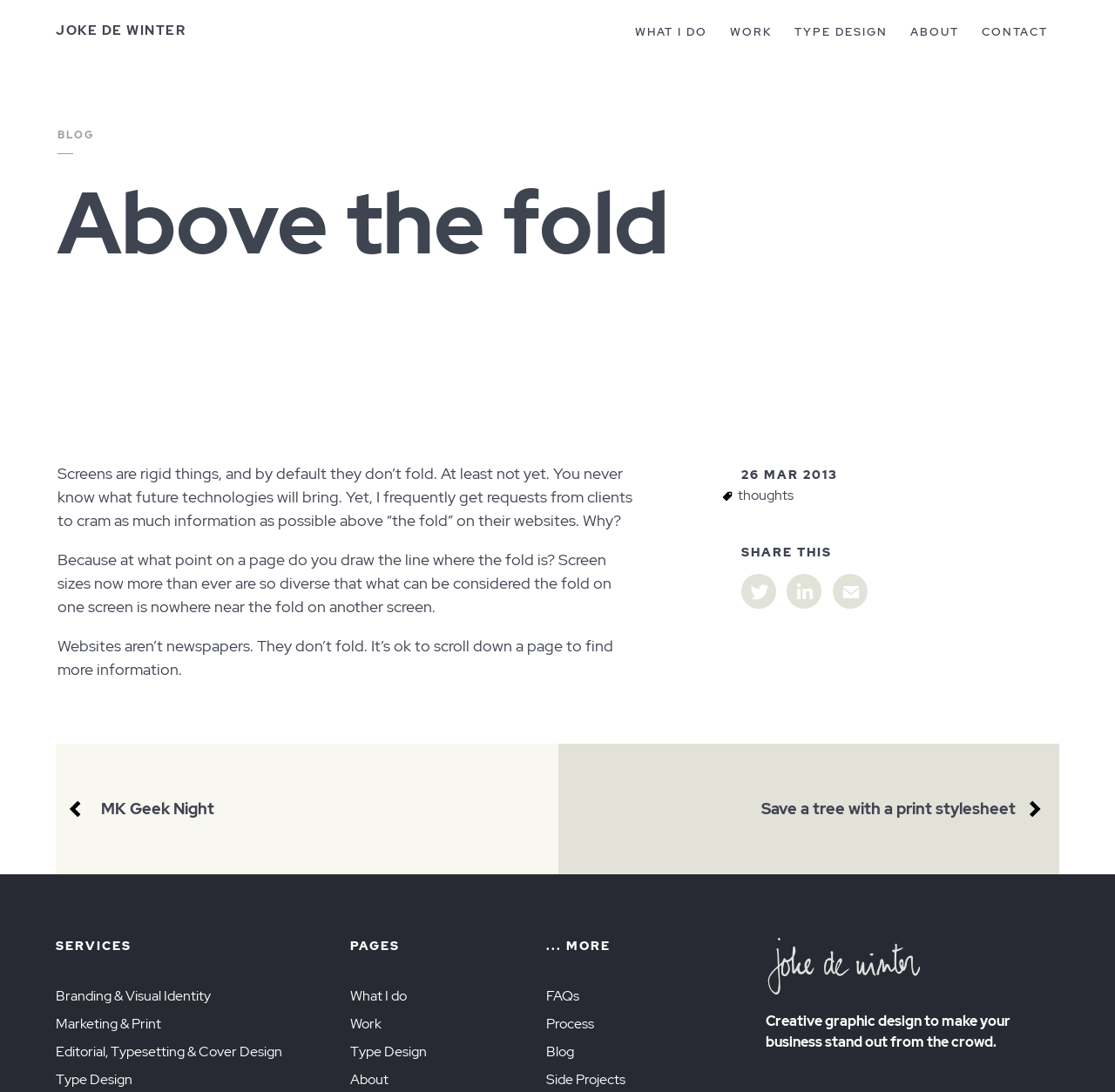What is the author's name?
Based on the screenshot, provide your answer in one word or phrase.

Joke De Winter